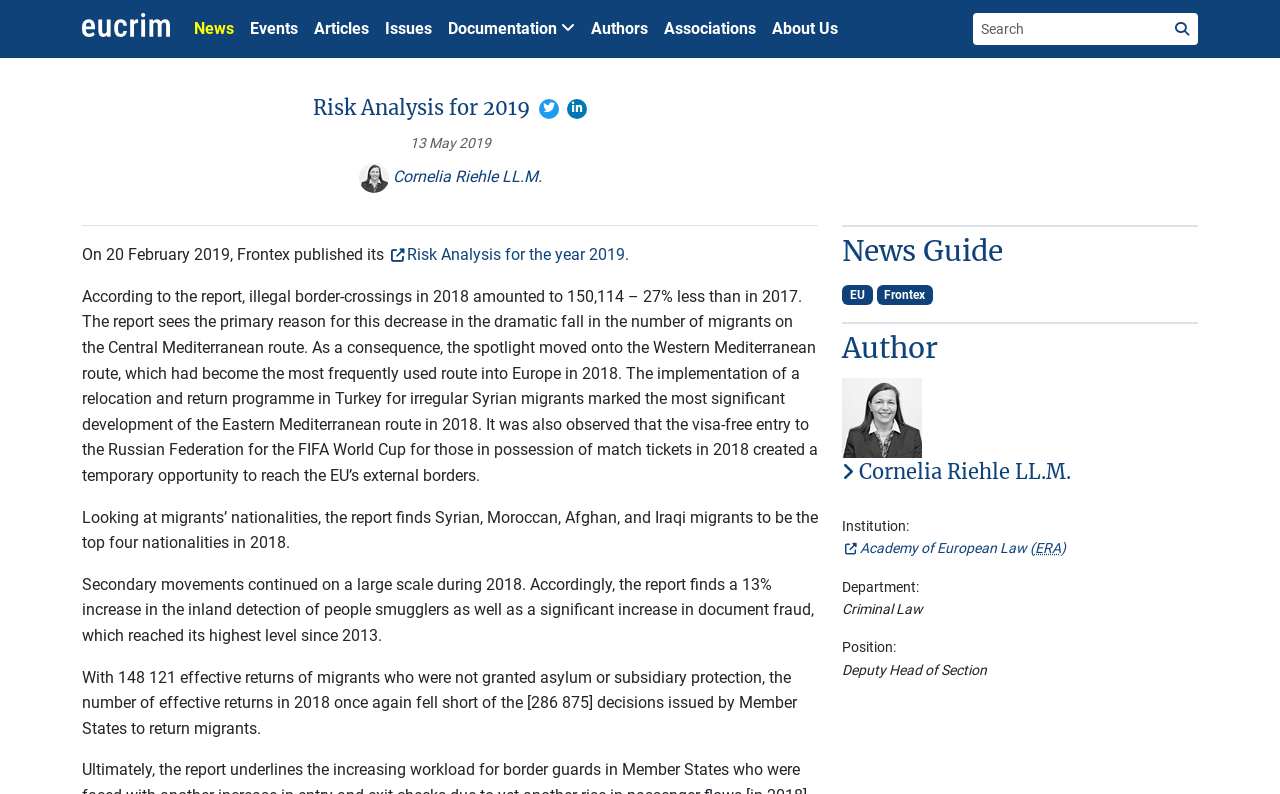Please find the bounding box coordinates of the element that needs to be clicked to perform the following instruction: "Go to News page". The bounding box coordinates should be four float numbers between 0 and 1, represented as [left, top, right, bottom].

[0.145, 0.01, 0.189, 0.062]